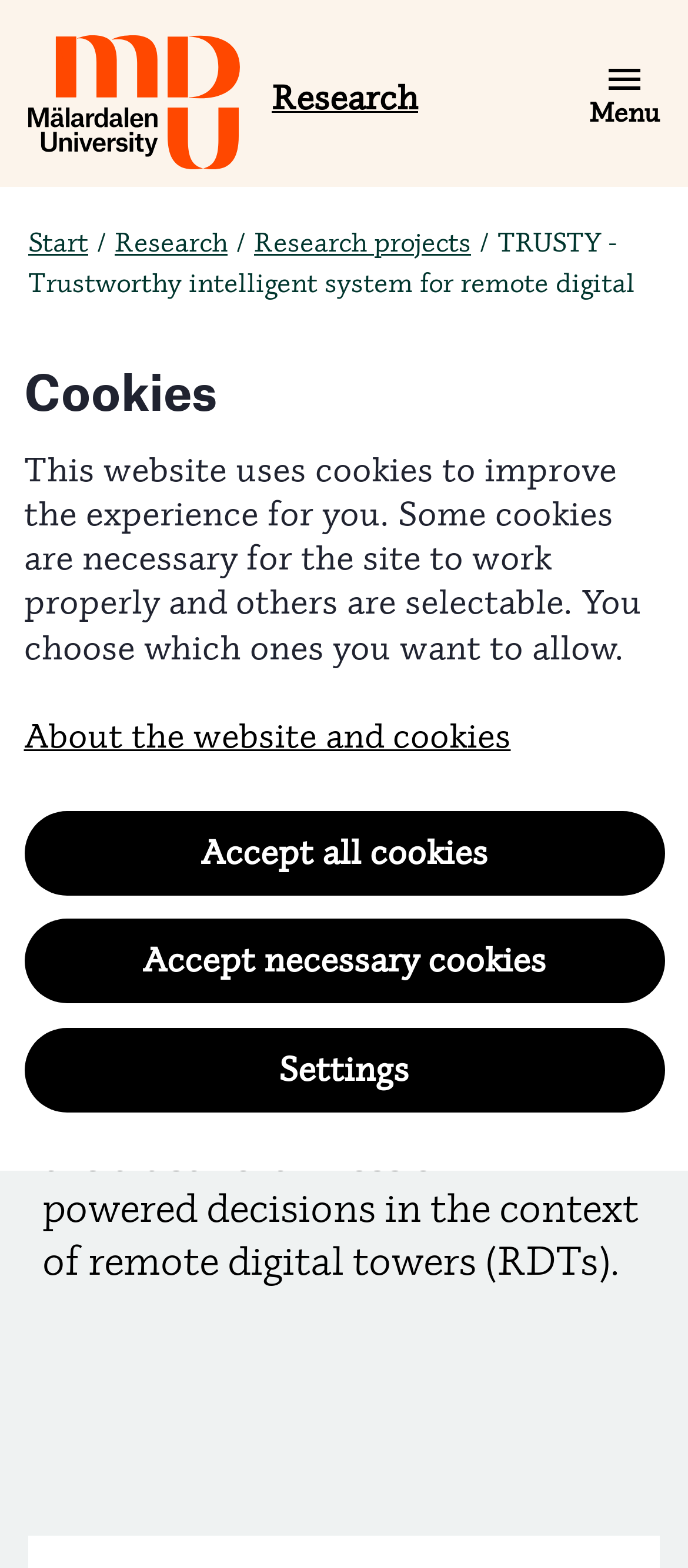What is the main research project?
Answer the question in a detailed and comprehensive manner.

I found the main research project by looking at the heading and static text elements, which both mention 'TRUSTY - Trustworthy intelligent system for remote digital towers'.